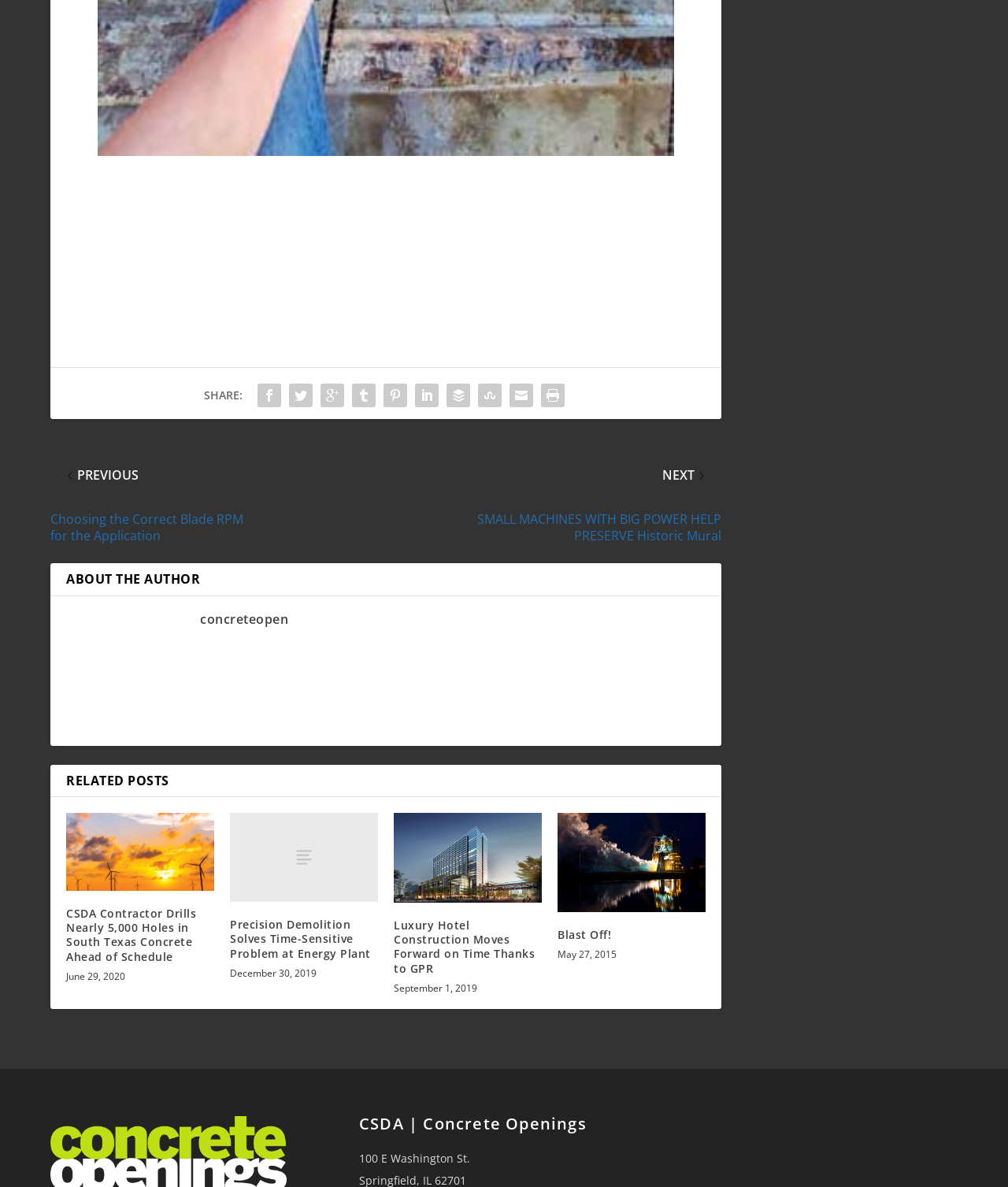Please specify the bounding box coordinates of the clickable section necessary to execute the following command: "Read about the author".

[0.05, 0.461, 0.716, 0.488]